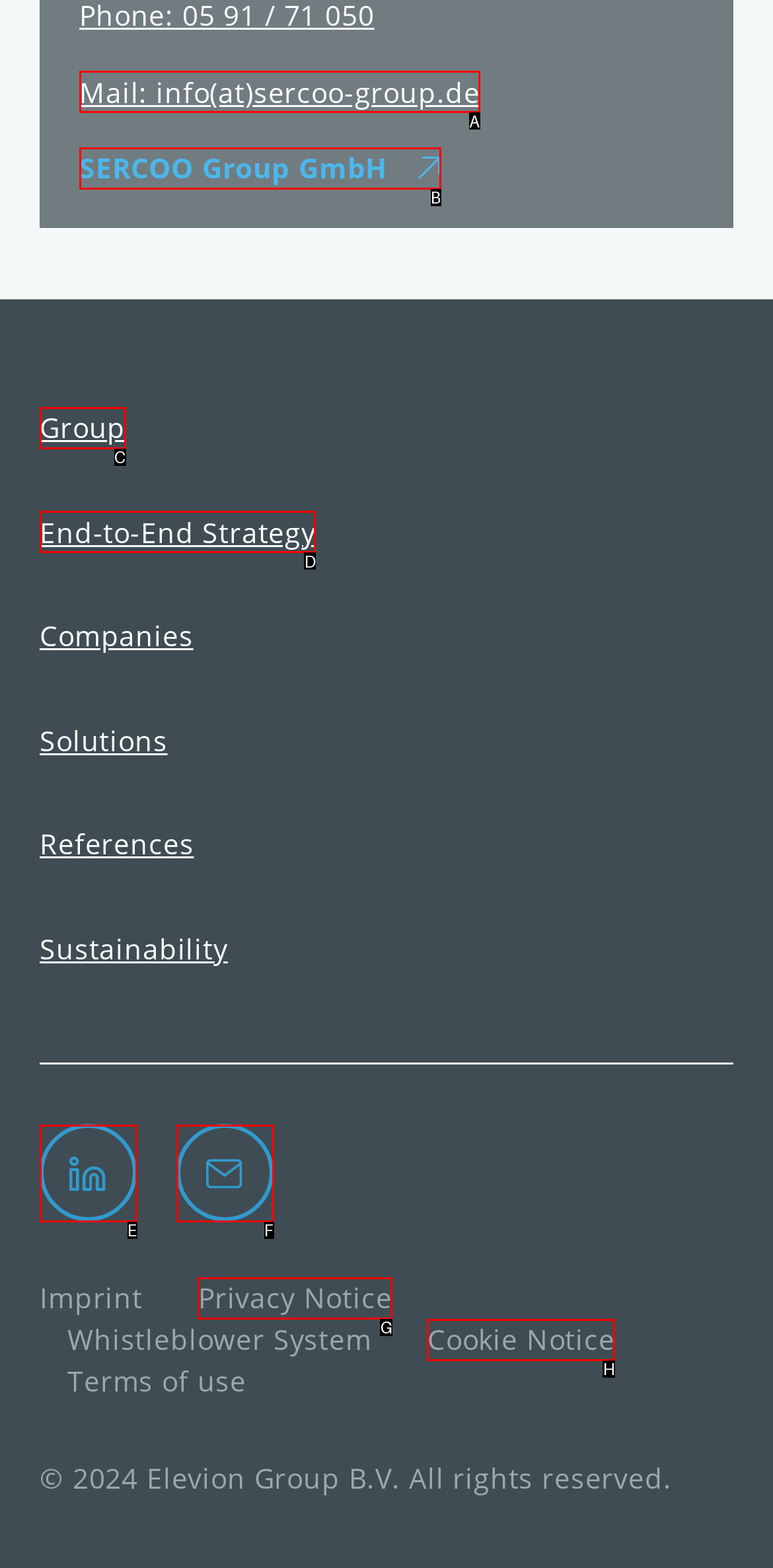Based on the description: SERCOO Group GmbH, select the HTML element that best fits. Reply with the letter of the correct choice from the options given.

B